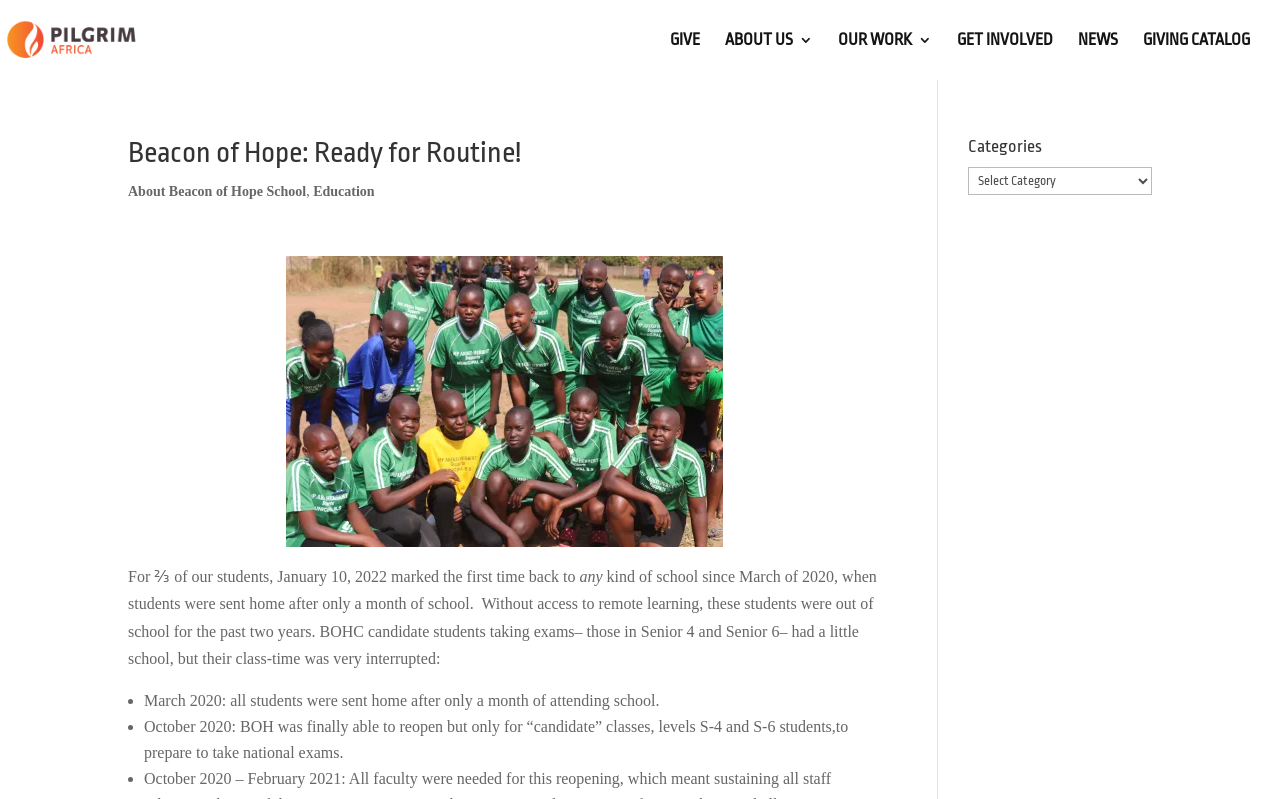Show the bounding box coordinates of the element that should be clicked to complete the task: "Open the GIVE page in a new tab".

[0.523, 0.041, 0.547, 0.1]